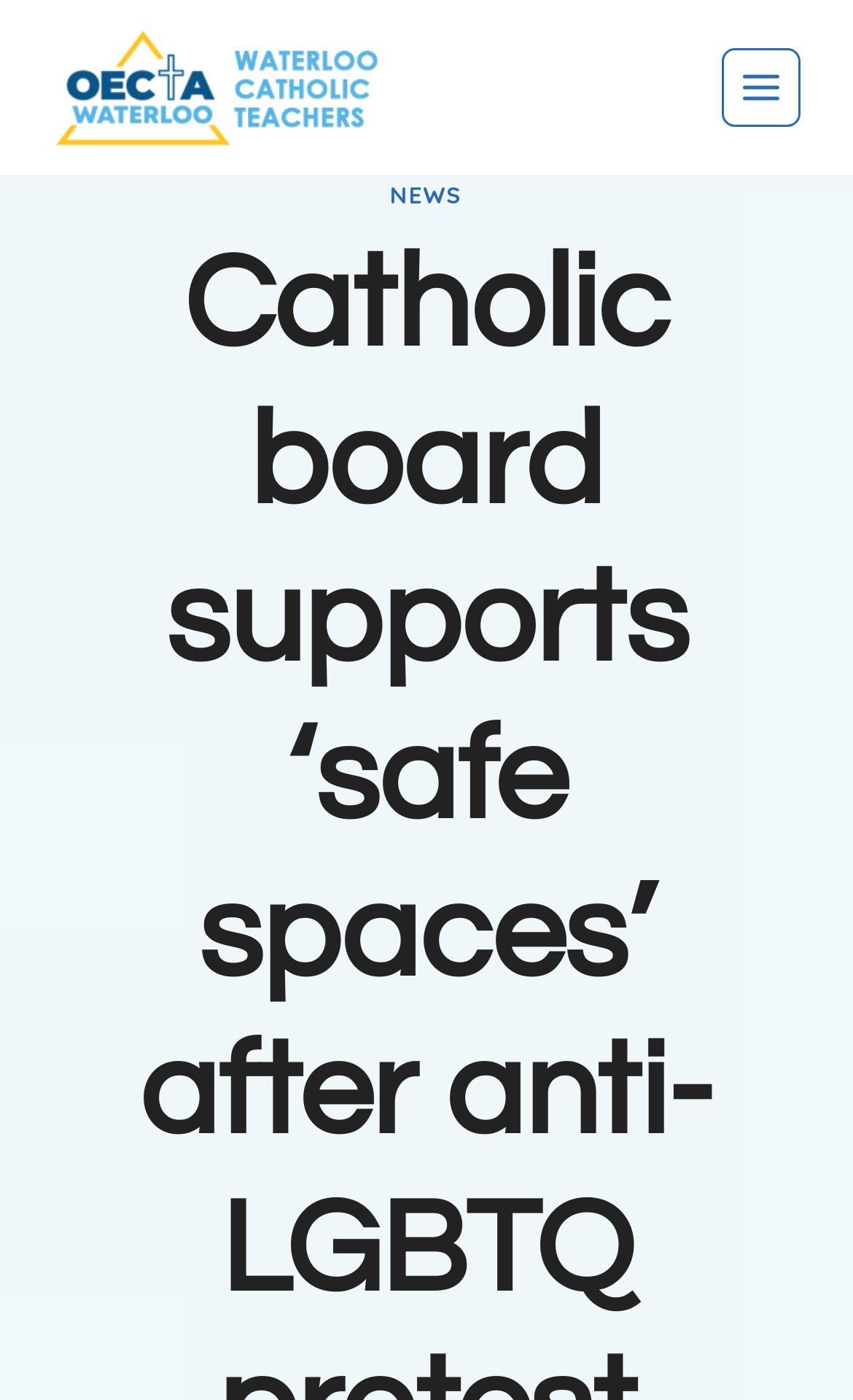Please determine the bounding box of the UI element that matches this description: aria-label="Waterloo Catholic Teachers". The coordinates should be given as (top-left x, top-left y, bottom-right x, bottom-right y), with all values between 0 and 1.

[0.062, 0.02, 0.446, 0.105]